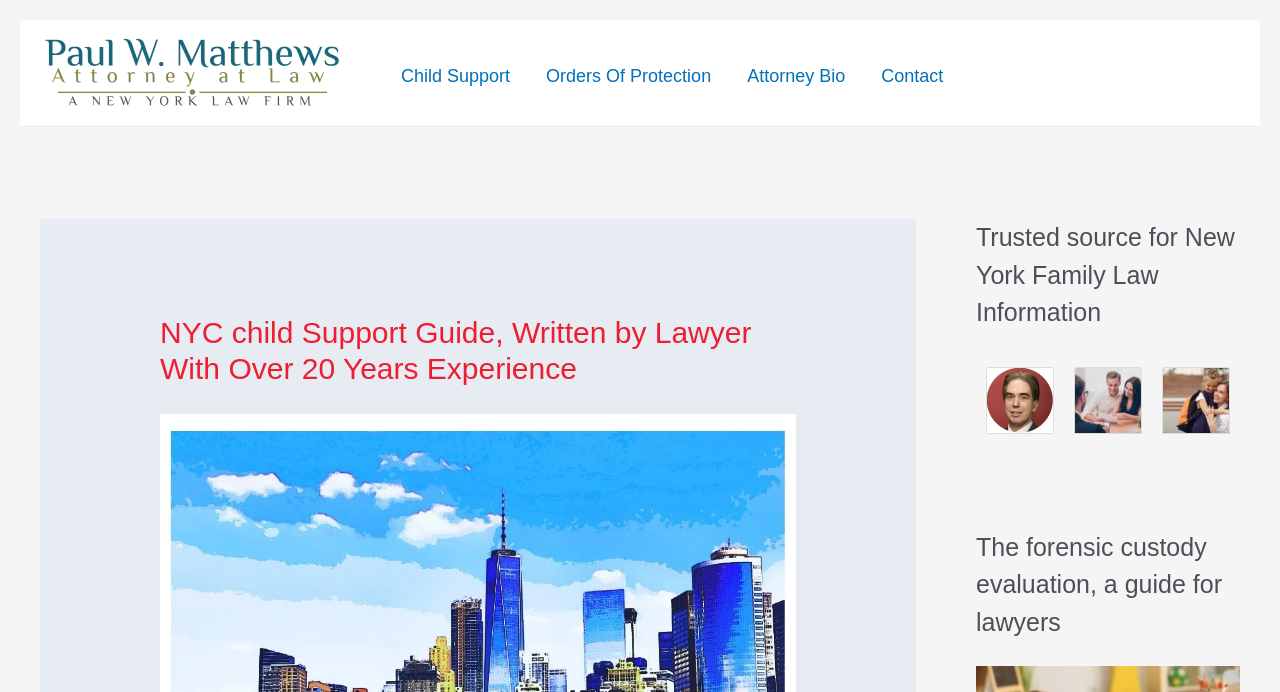Refer to the image and provide an in-depth answer to the question: 
What is the name of the law firm?

I inferred this answer by looking at the logo link at the top left corner of the webpage, which says 'logo for paul matthews law firm'.